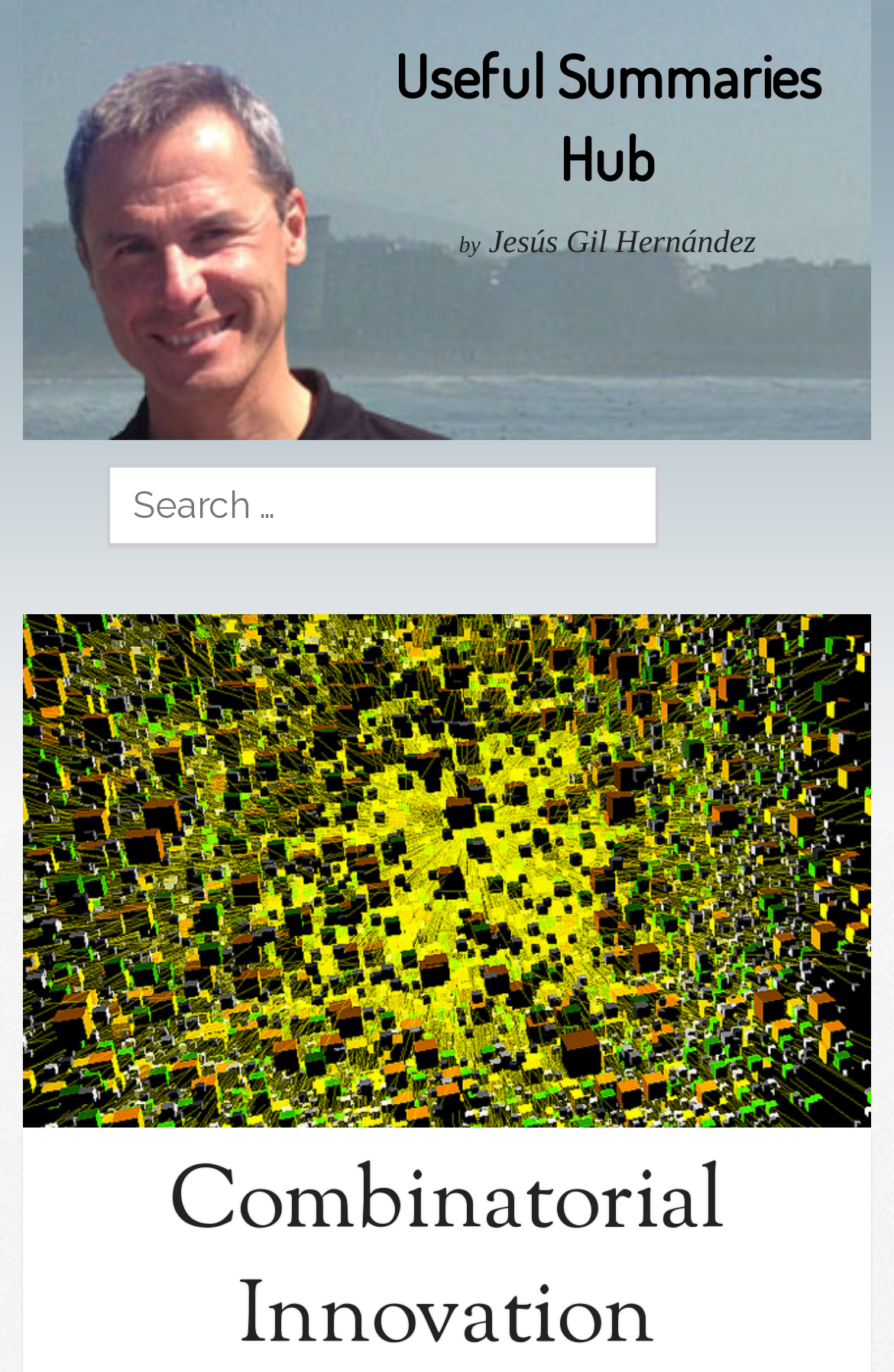Using the format (top-left x, top-left y, bottom-right x, bottom-right y), and given the element description, identify the bounding box coordinates within the screenshot: name="s" placeholder="Search …"

[0.121, 0.339, 0.736, 0.398]